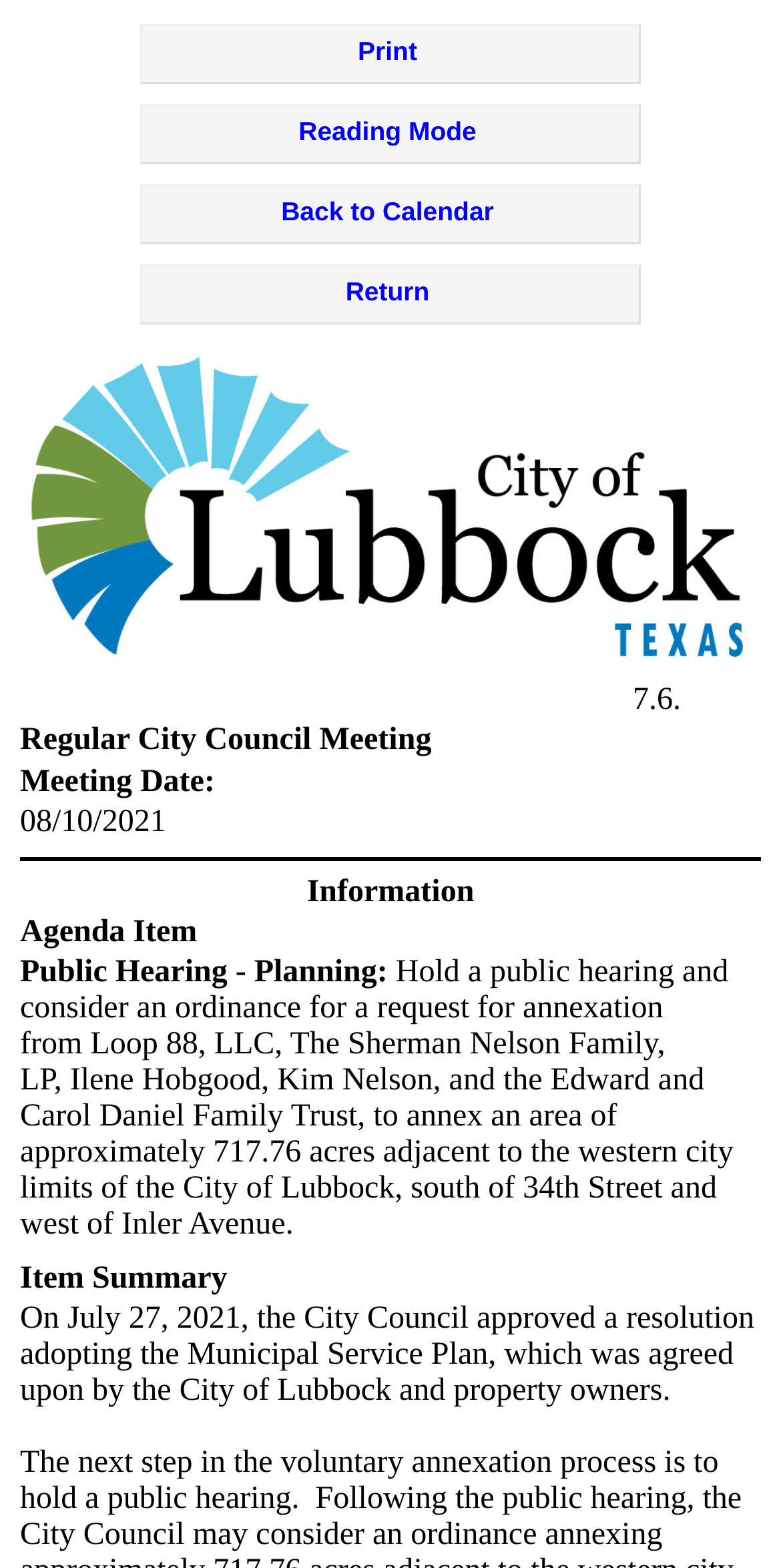What is the meeting date?
Please give a detailed and elaborate answer to the question.

I found the meeting date by looking at the 'Meeting Date:' label and its corresponding value, which is '08/10/2021'.